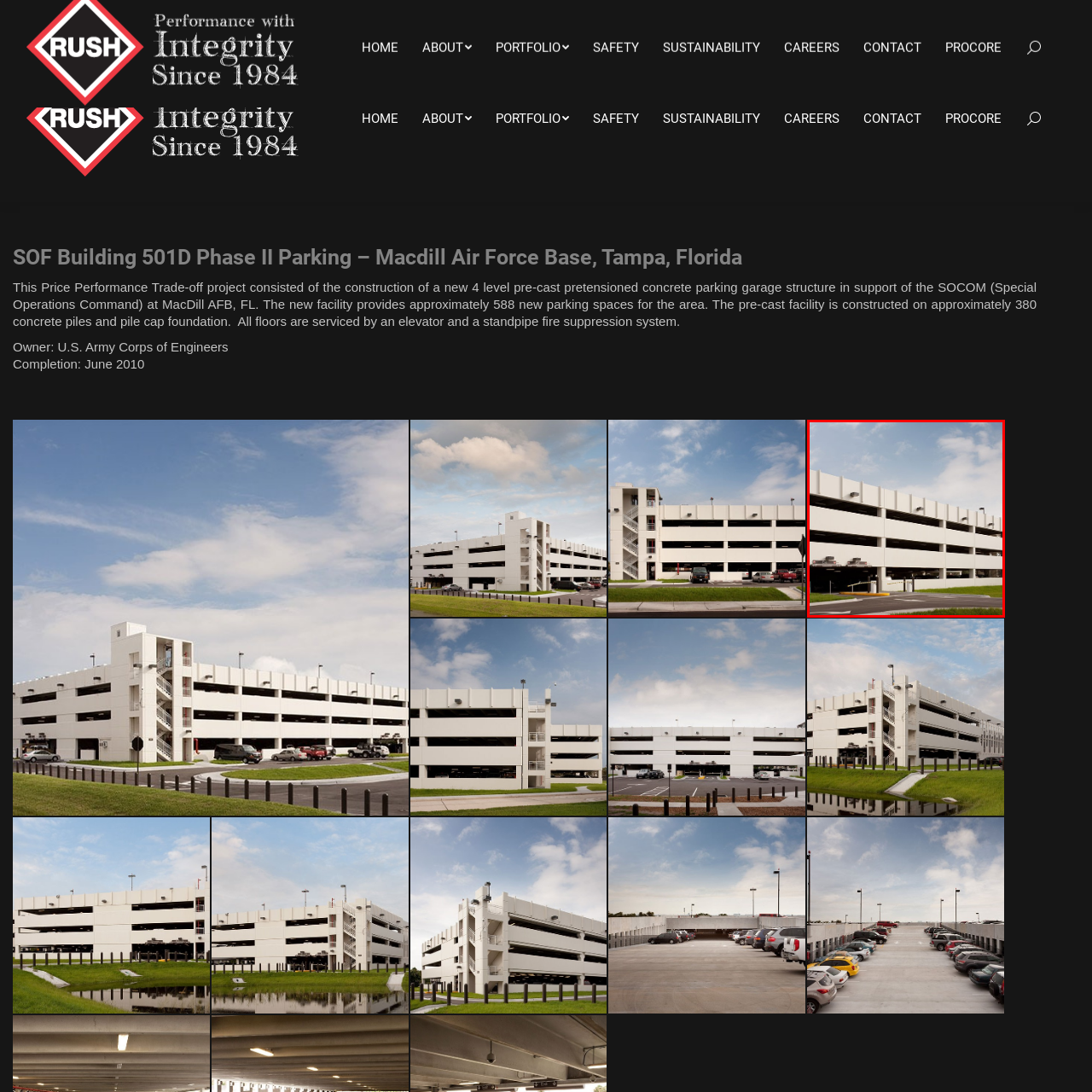Generate an in-depth caption for the image segment highlighted with a red box.

The image showcases the expansive MacDill Air Force Base - SOF Building 501D Parking Garage, a modern four-level facility designed to accommodate approximately 588 vehicles. Featuring a precast concrete structure supported by concrete piles and a pile cap foundation, this parking garage enhances parking capacity in support of the Special Operations Command (SOCOM). The building is equipped with safety features such as an elevator and a standpipe fire suppression system. It stands out against a clear blue sky, reflecting contemporary architectural design, and is surrounded by well-maintained green landscaping.